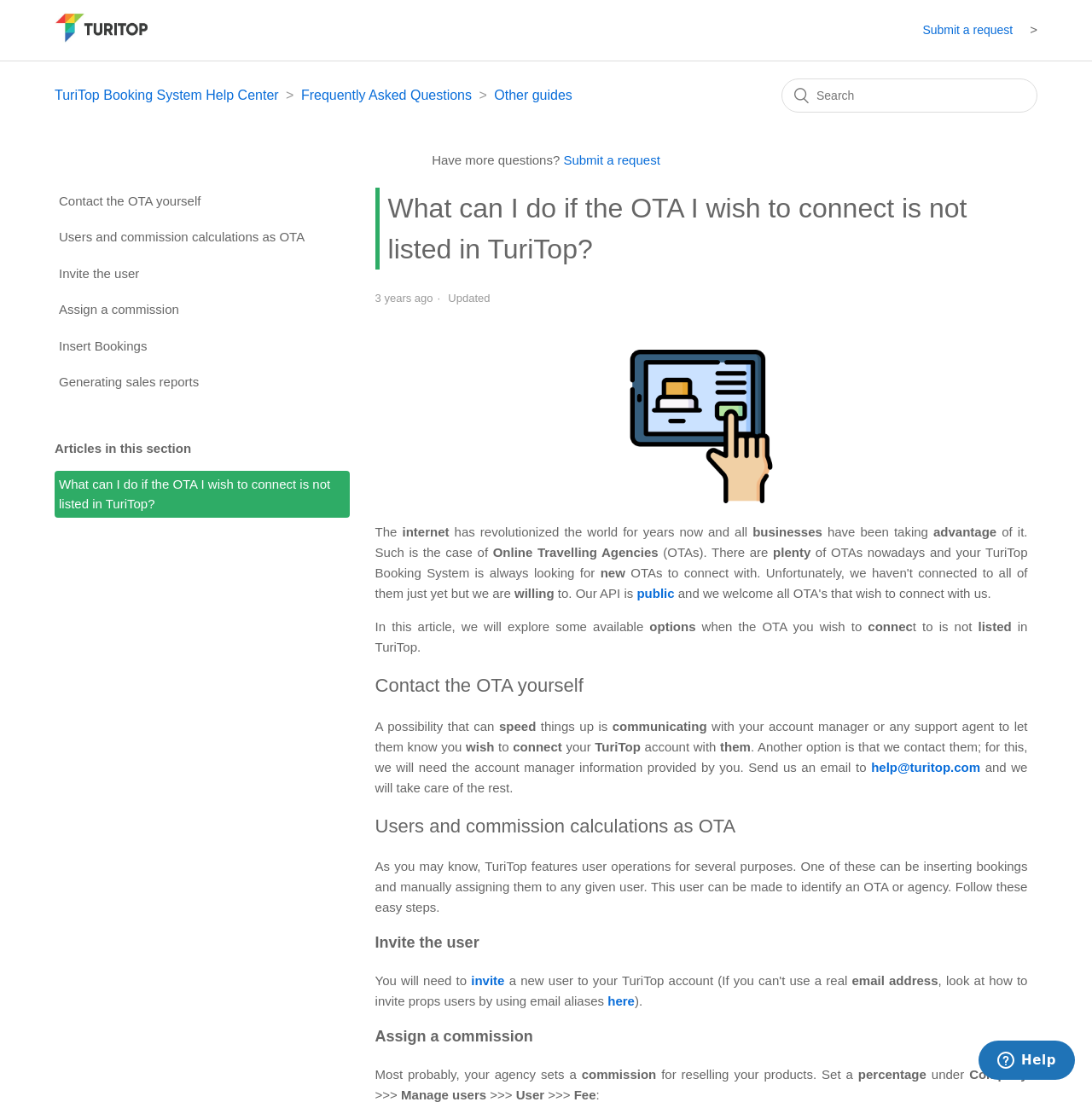Describe all the key features of the webpage in detail.

This webpage is a help center article from TuriTop Booking System, with a title "What can I do if the OTA I wish to connect is not listed in TuriTop?" The top section of the page features a link to the help center home page, a search bar, and a "Submit a request" button. Below this, there is a list of links to other help center articles, including "Frequently Asked Questions" and "Other guides".

The main content of the article is divided into sections, each with a heading. The first section explains that the internet has revolutionized the world and many businesses have taken advantage of it, including Online Travelling Agencies (OTAs). The article then discusses the case of an OTA not being listed in TuriTop.

The next section, "Articles in this section", lists several links to related articles, including the current one. Below this, there is a header with the article title and a timestamp indicating when the article was last updated.

The main content of the article is divided into several sections, each discussing a different option for connecting an OTA to TuriTop. These sections include "Contact the OTA yourself", "Users and commission calculations as OTA", "Invite the user", "Assign a commission", and "Insert Bookings". Each section provides detailed instructions and explanations for the respective option.

Throughout the article, there are several links to other resources, including email addresses and other help center articles. There is also an image of a logo, "reserva-en-linea.png", displayed on the page.